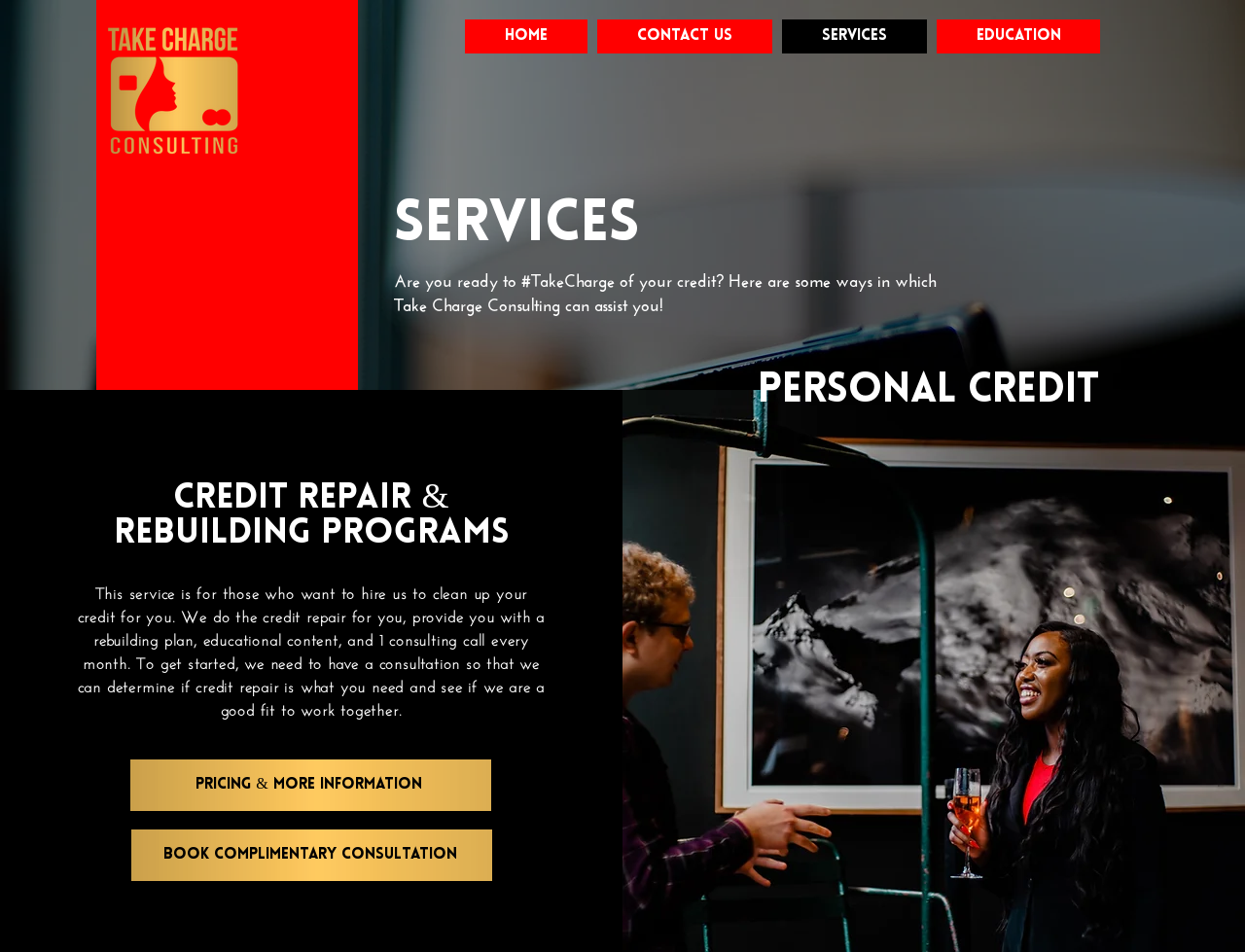Summarize the webpage with intricate details.

The webpage is about the services offered by Take Charge Consulting, specifically focusing on credit repair and rebuilding programs. At the top left of the page, there is a navigation menu with links to "Home", "CONTACT US", "SERVICES", and "EDUCATION". Next to the navigation menu, there is a logo of Take Charge Consulting.

Below the navigation menu, there is a heading that reads "SERVICES" in a prominent font. Underneath this heading, there is a brief introduction to the services offered by Take Charge Consulting, which mentions helping individuals take charge of their credit.

Further down the page, there is a section dedicated to "Credit Repair & Rebuilding Programs". This section has a heading with the same title, followed by a detailed description of the service, which includes cleaning up credit, providing a rebuilding plan, educational content, and monthly consulting calls. There are two links below this description, one for "Pricing & More Information" and another for "Book Complimentary Consultation".

To the right of the "Credit Repair & Rebuilding Programs" section, there is another section with a heading that reads "Personal Credit". However, there is no additional information provided about this section.

Overall, the webpage is organized in a clear and concise manner, with headings and links that guide the user through the services offered by Take Charge Consulting.